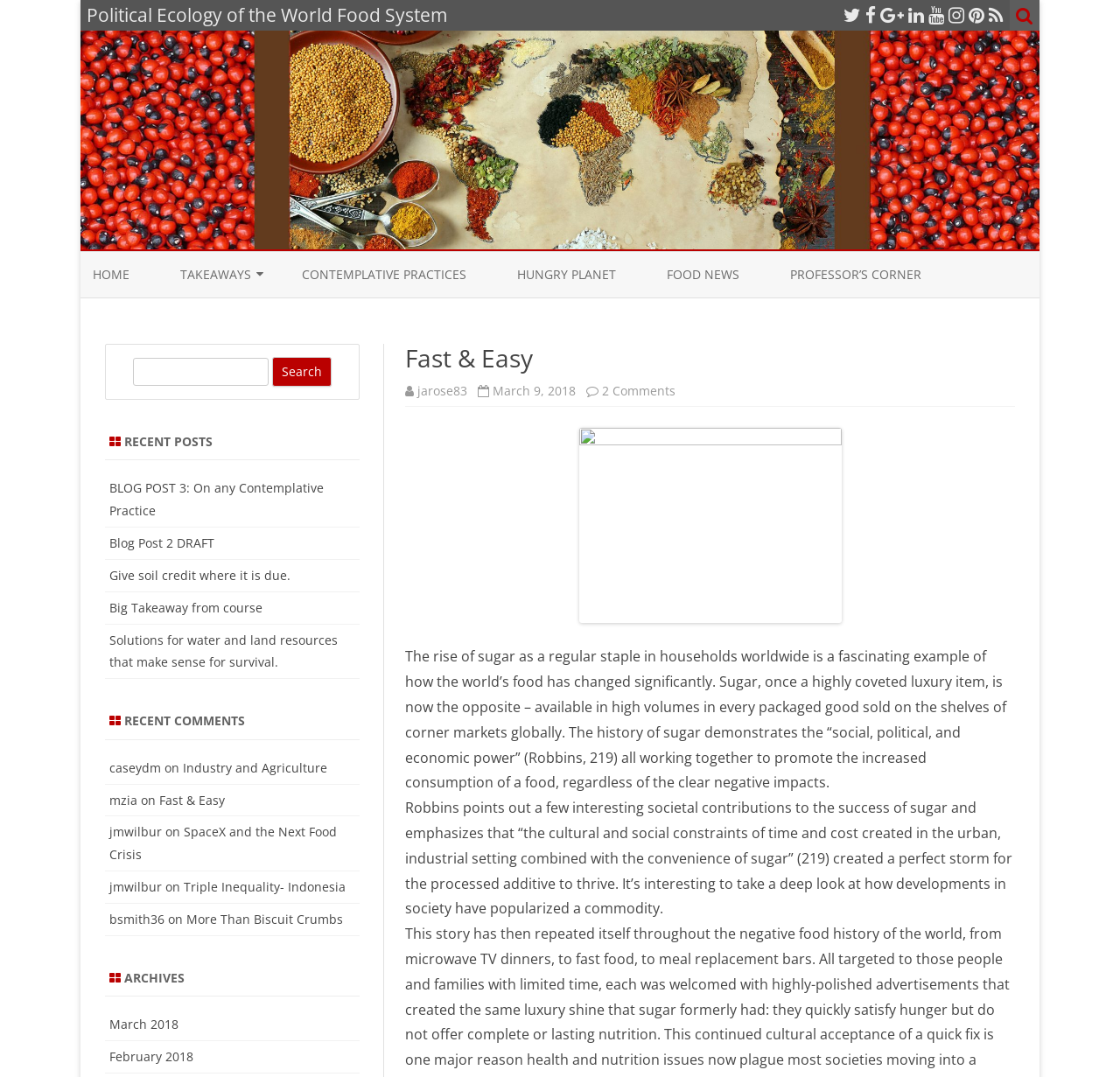Analyze the image and answer the question with as much detail as possible: 
What is the date of the blog post 'Fast & Easy'?

I found the answer by looking at the time element which mentions the date 'March 9, 2018'.